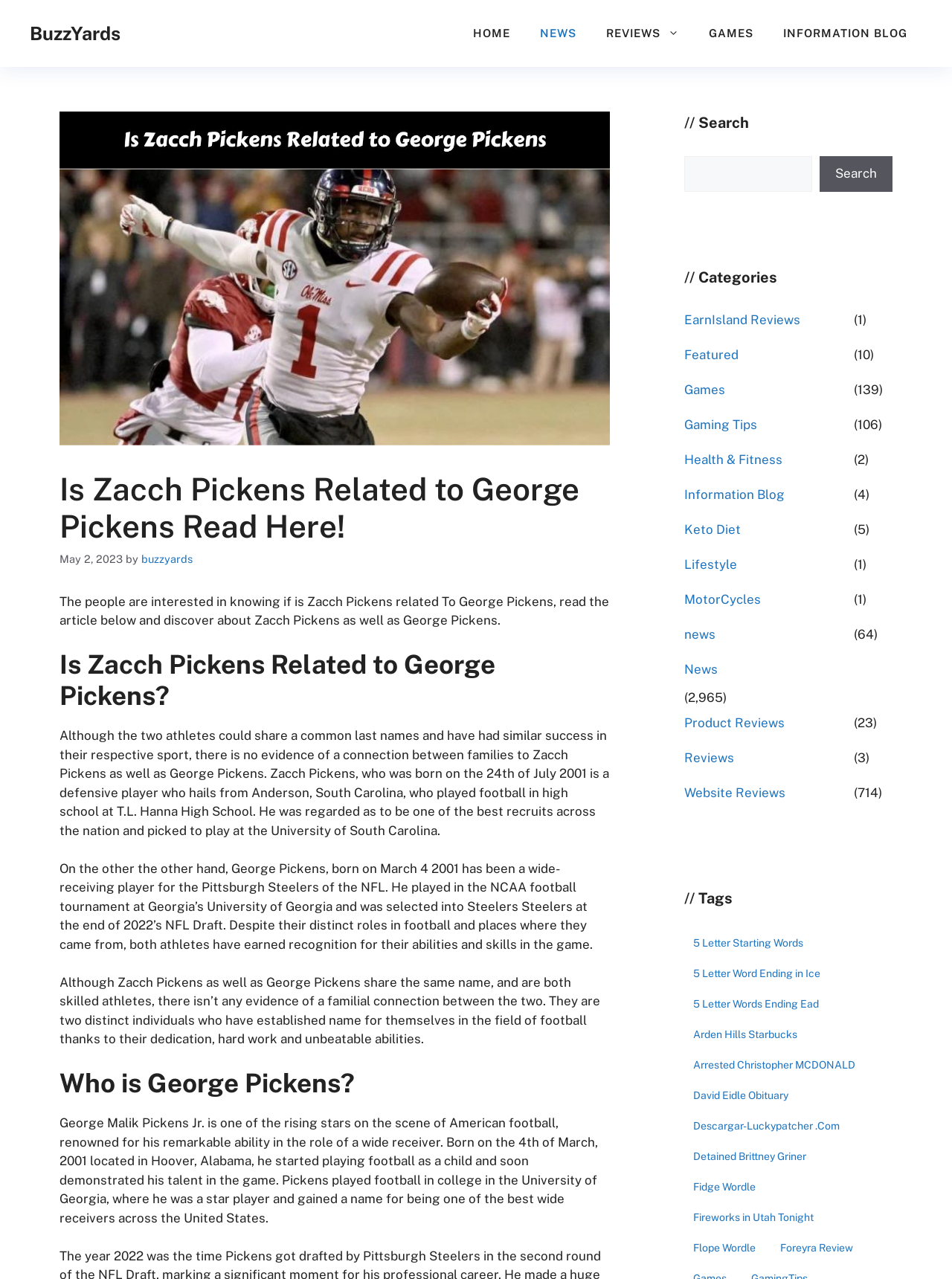How many links are in the primary navigation?
Please answer the question with as much detail and depth as you can.

I counted the number of link elements within the primary navigation element, which are 'HOME', 'NEWS', 'REVIEWS', 'GAMES', 'INFORMATION BLOG', and found that there are 6 links in total.